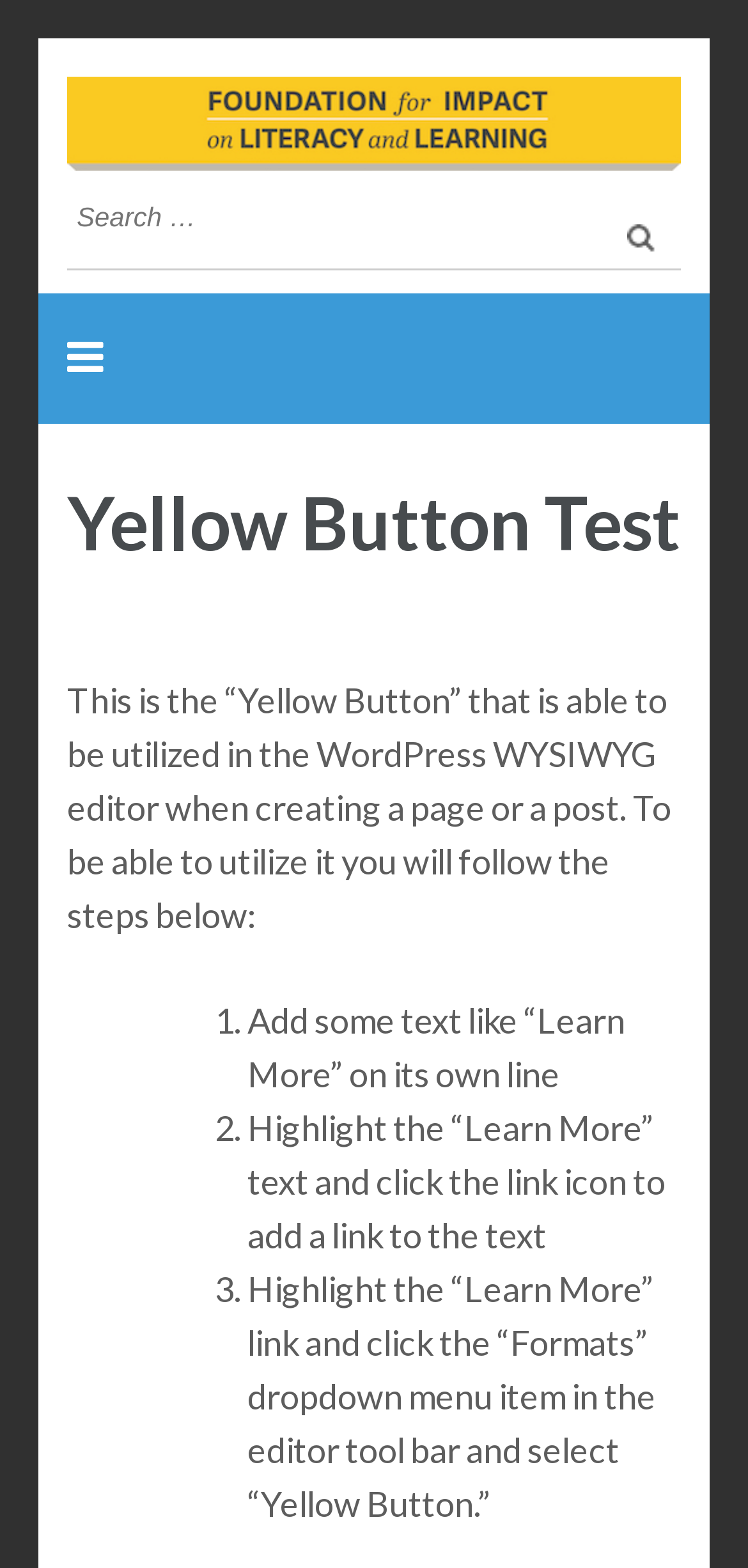What happens when you click the link icon?
Refer to the image and provide a concise answer in one word or phrase.

Add a link to the text